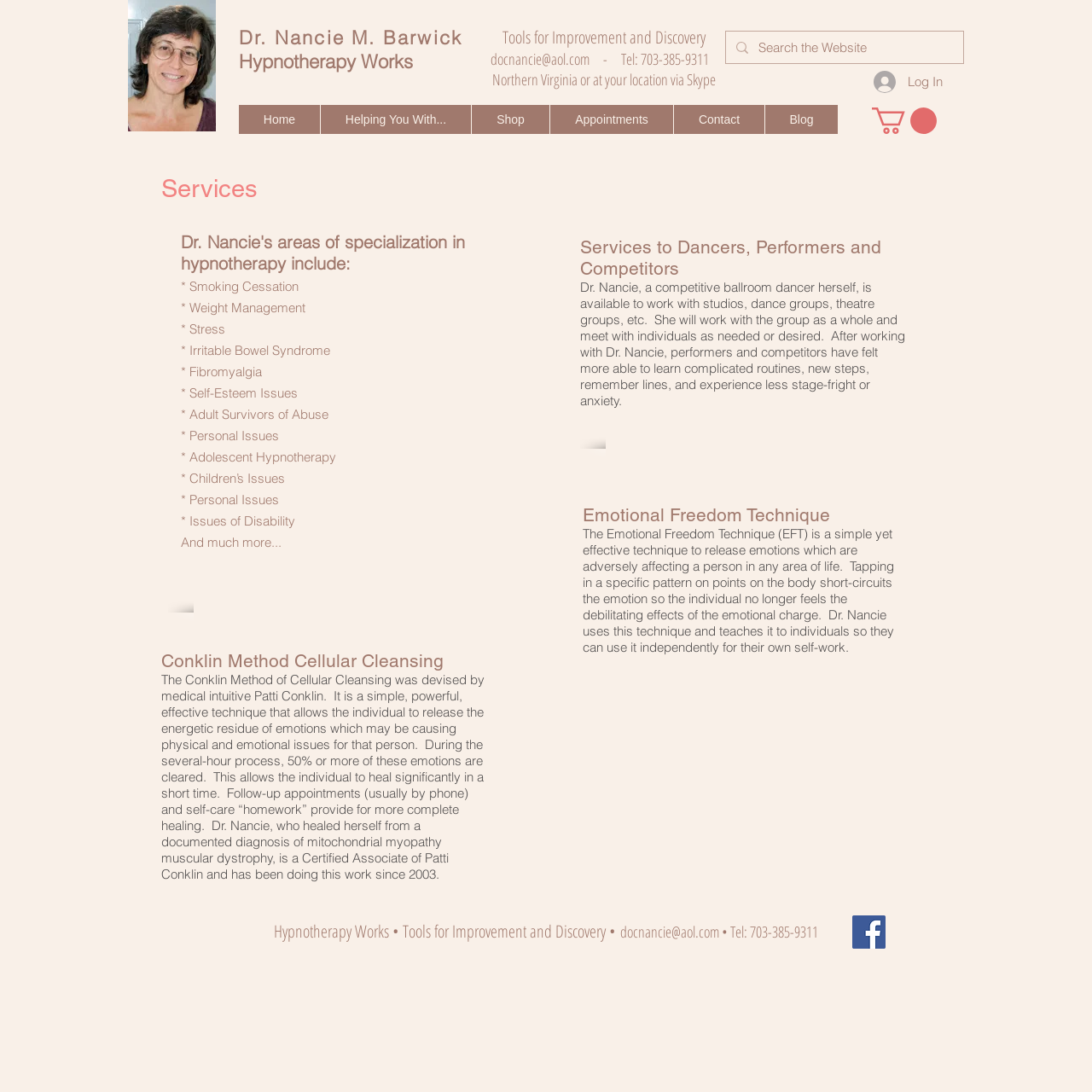What is the Conklin Method of Cellular Cleansing?
Provide a comprehensive and detailed answer to the question.

I found the description of the Conklin Method by looking at the paragraph of text under the heading 'Conklin Method Cellular Cleansing'. The text explains that the method is a technique to release the energetic residue of emotions, which may be causing physical and emotional issues.